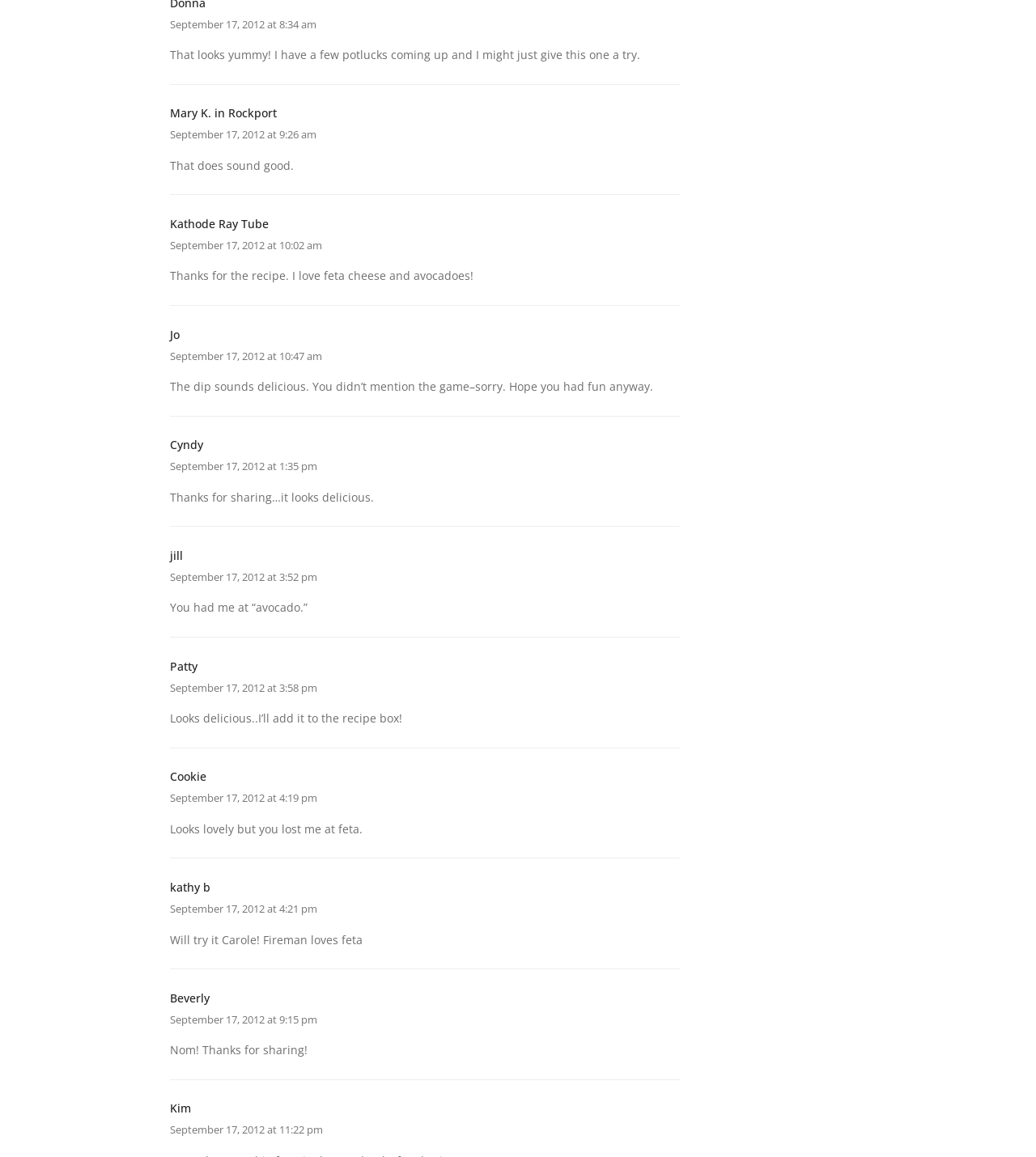Locate the bounding box coordinates of the item that should be clicked to fulfill the instruction: "Click on the 'About' link".

None